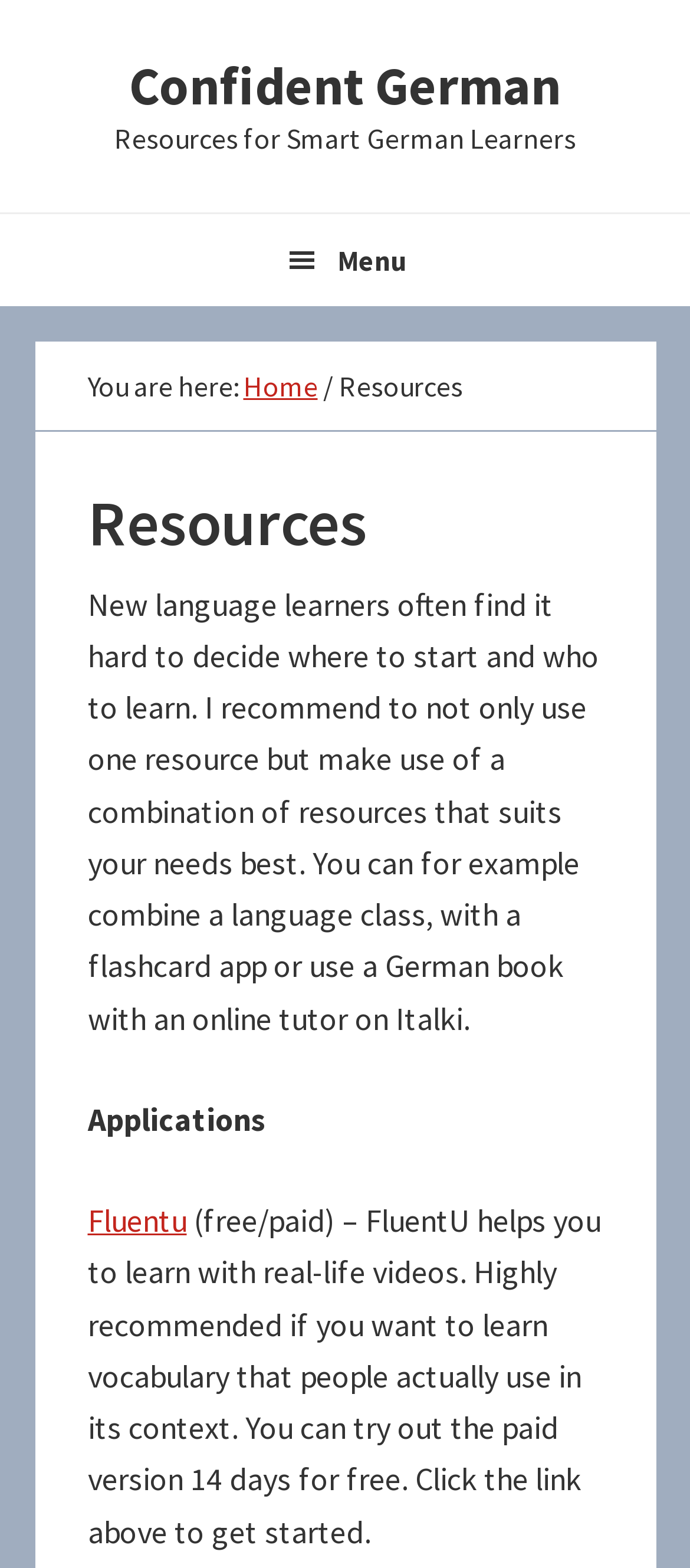Please predict the bounding box coordinates (top-left x, top-left y, bottom-right x, bottom-right y) for the UI element in the screenshot that fits the description: Confident German

[0.187, 0.033, 0.813, 0.076]